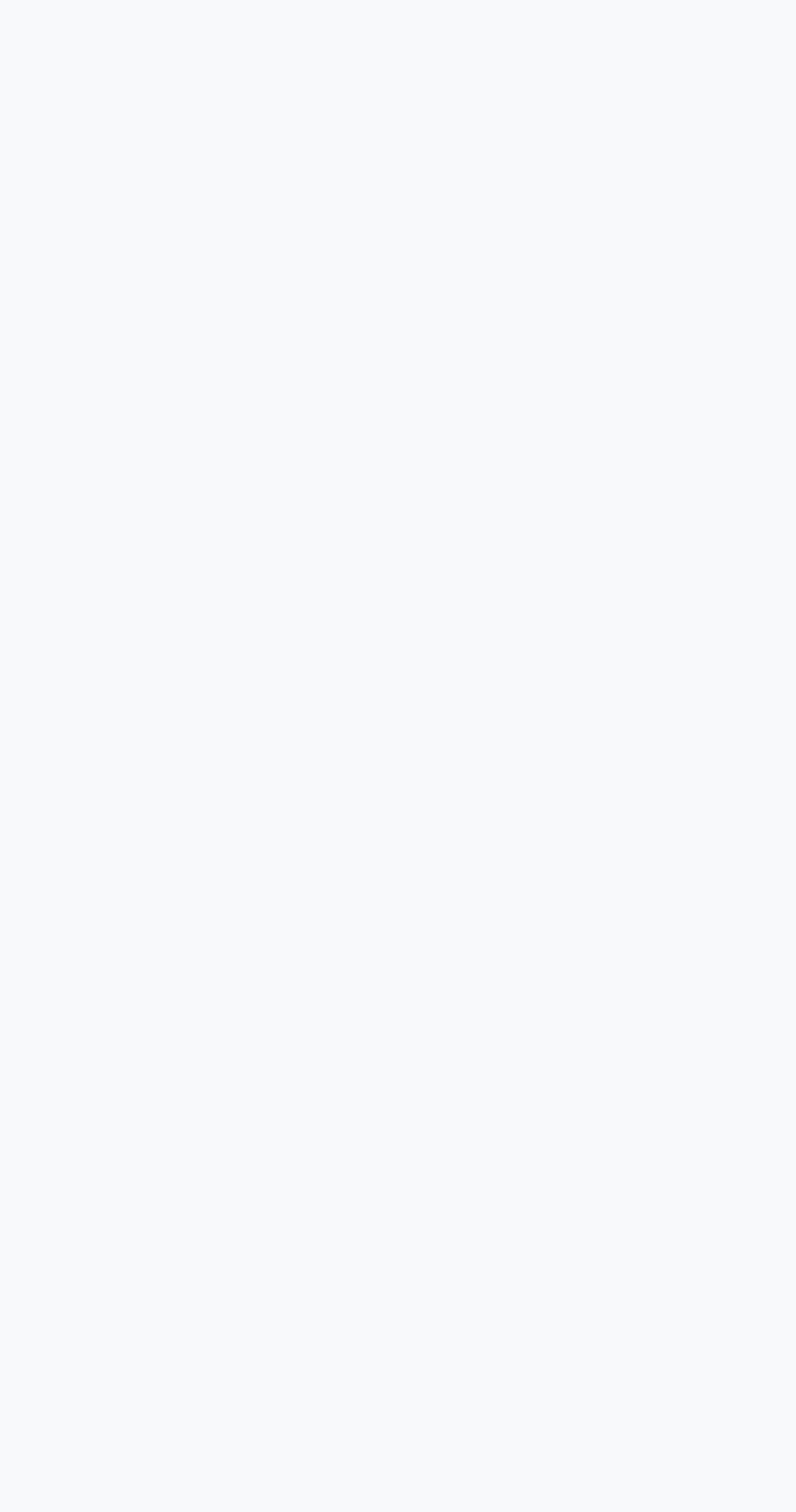Could you determine the bounding box coordinates of the clickable element to complete the instruction: "view Symmetry 2024"? Provide the coordinates as four float numbers between 0 and 1, i.e., [left, top, right, bottom].

[0.09, 0.923, 0.91, 0.985]